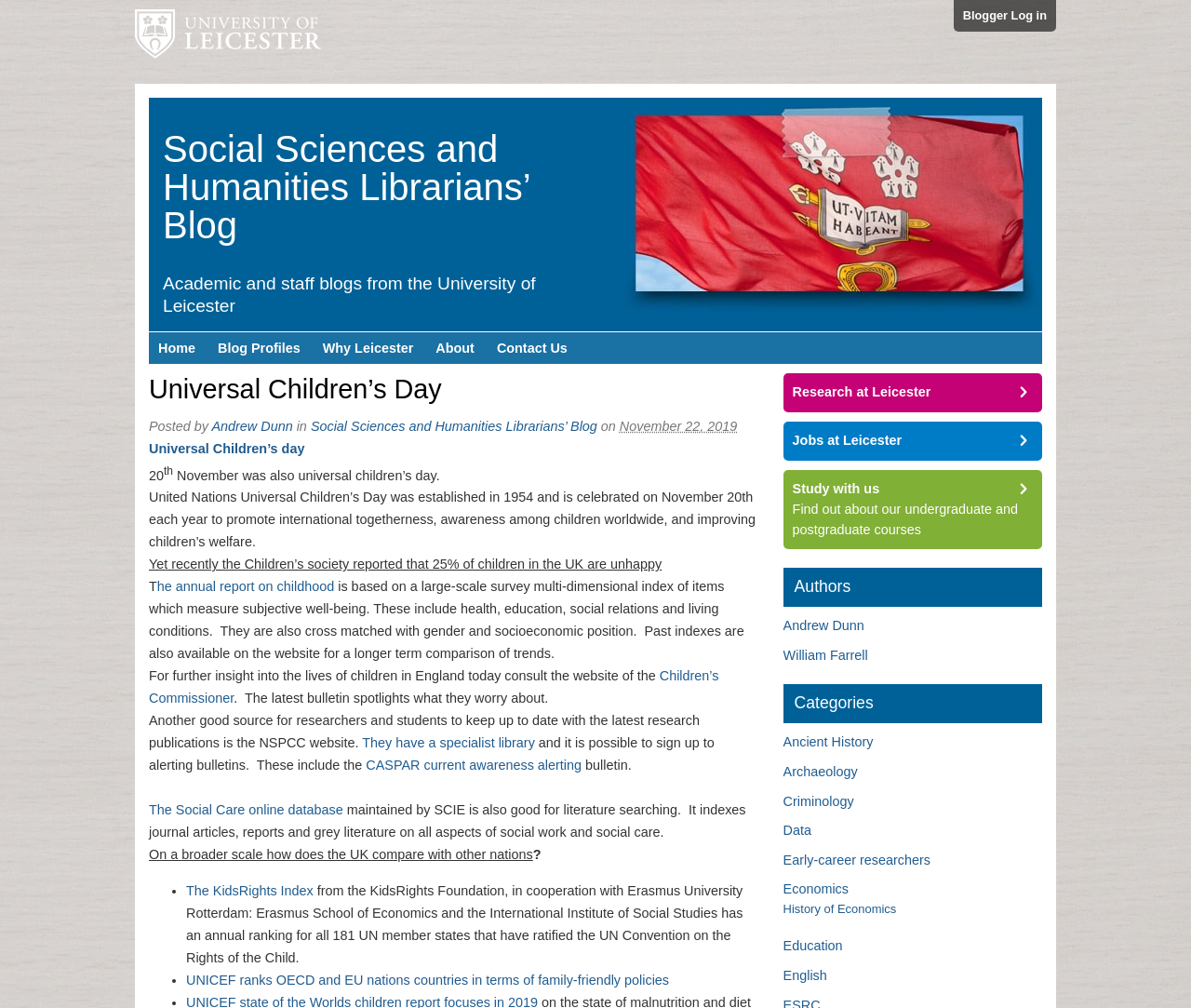Please specify the bounding box coordinates of the region to click in order to perform the following instruction: "Visit the 'Children’s Commissioner' website".

[0.125, 0.663, 0.604, 0.7]